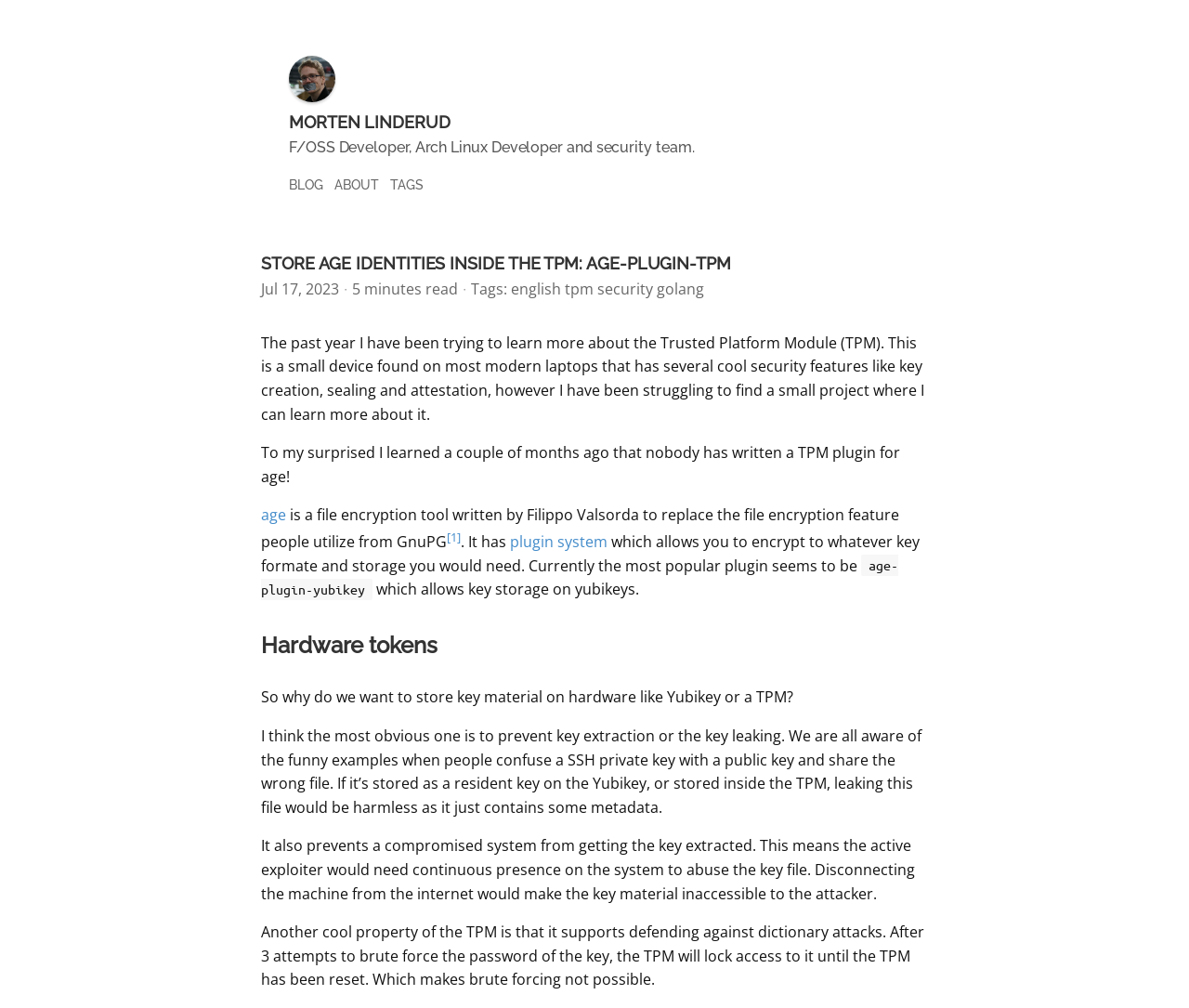Locate the bounding box coordinates of the element that needs to be clicked to carry out the instruction: "Click on the 'english' tag". The coordinates should be given as four float numbers ranging from 0 to 1, i.e., [left, top, right, bottom].

[0.43, 0.277, 0.472, 0.297]